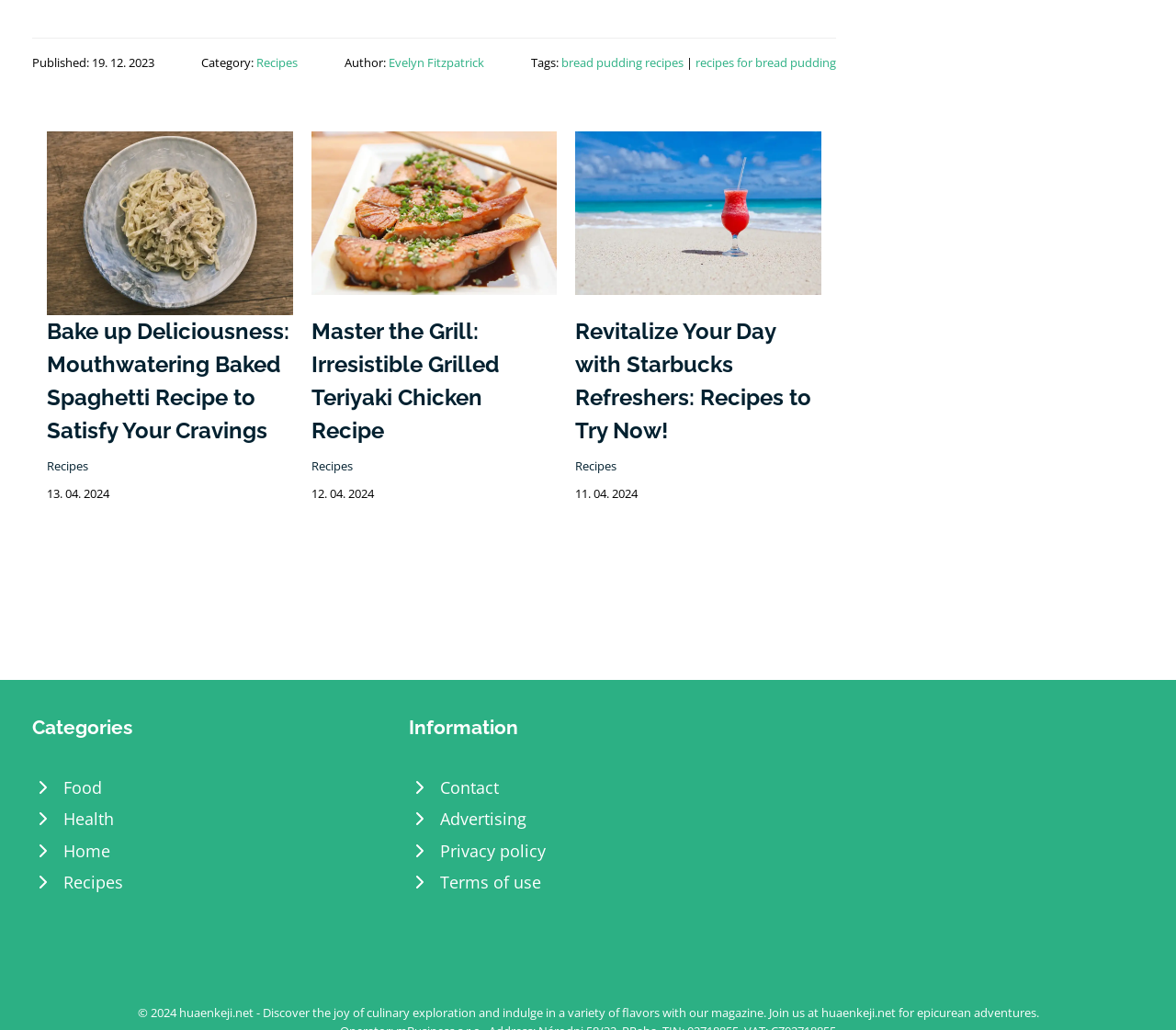Locate the UI element described as follows: "Privacy policy". Return the bounding box coordinates as four float numbers between 0 and 1 in the order [left, top, right, bottom].

[0.348, 0.81, 0.652, 0.841]